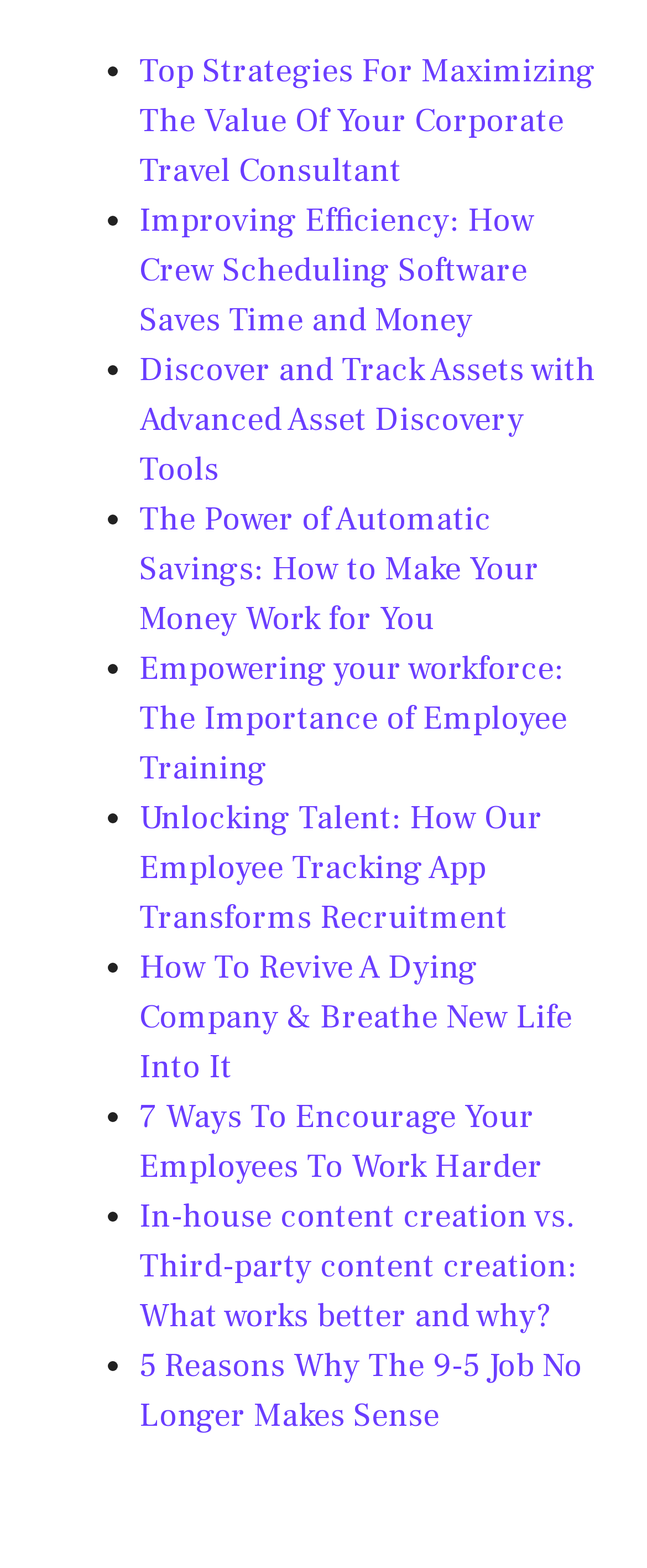Identify the bounding box coordinates of the clickable section necessary to follow the following instruction: "Learn how to improve efficiency with crew scheduling software". The coordinates should be presented as four float numbers from 0 to 1, i.e., [left, top, right, bottom].

[0.215, 0.127, 0.826, 0.218]